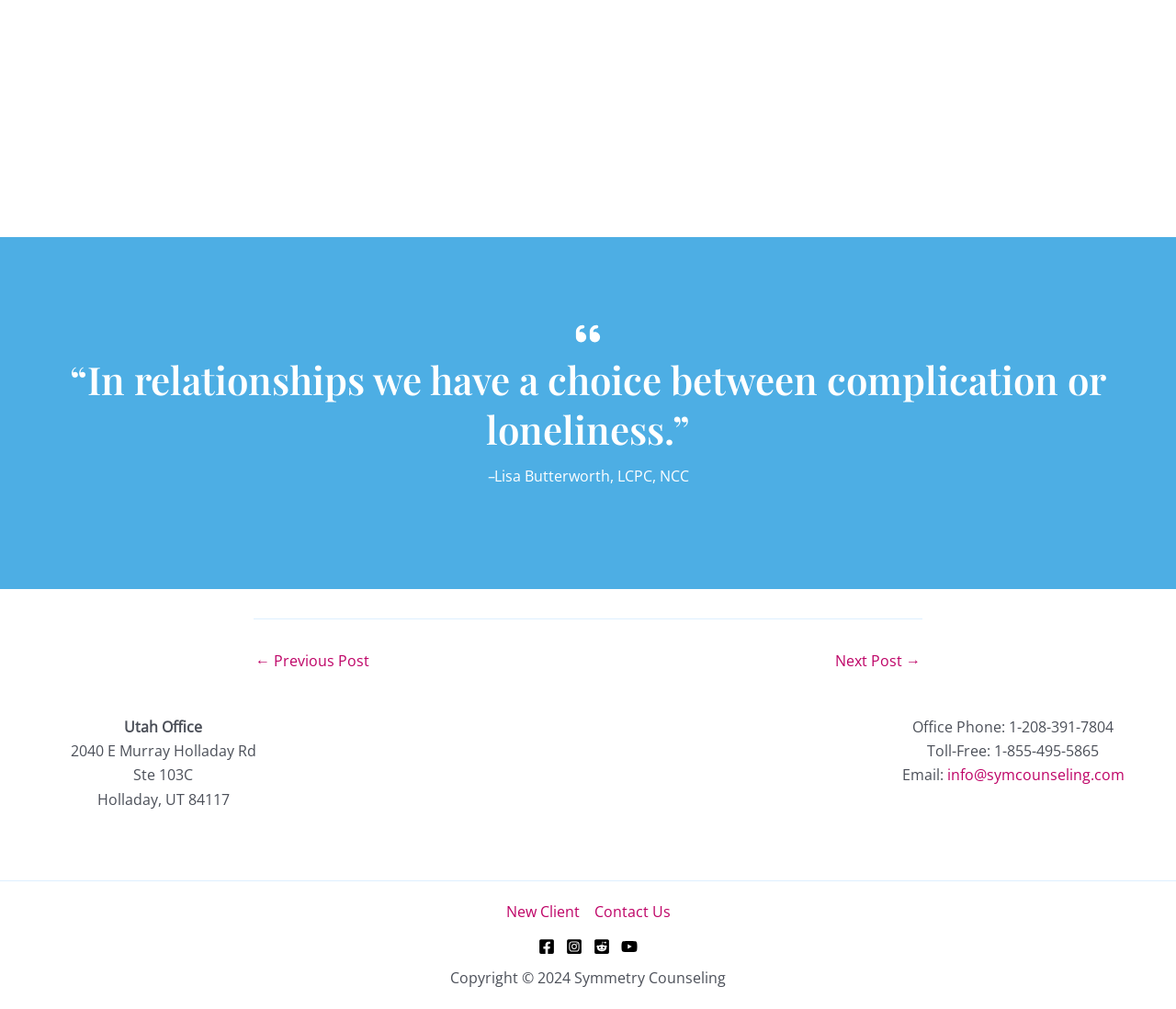Identify the bounding box coordinates of the clickable section necessary to follow the following instruction: "Click the 'Infobox Link'". The coordinates should be presented as four float numbers from 0 to 1, i.e., [left, top, right, bottom].

[0.039, 0.317, 0.961, 0.502]